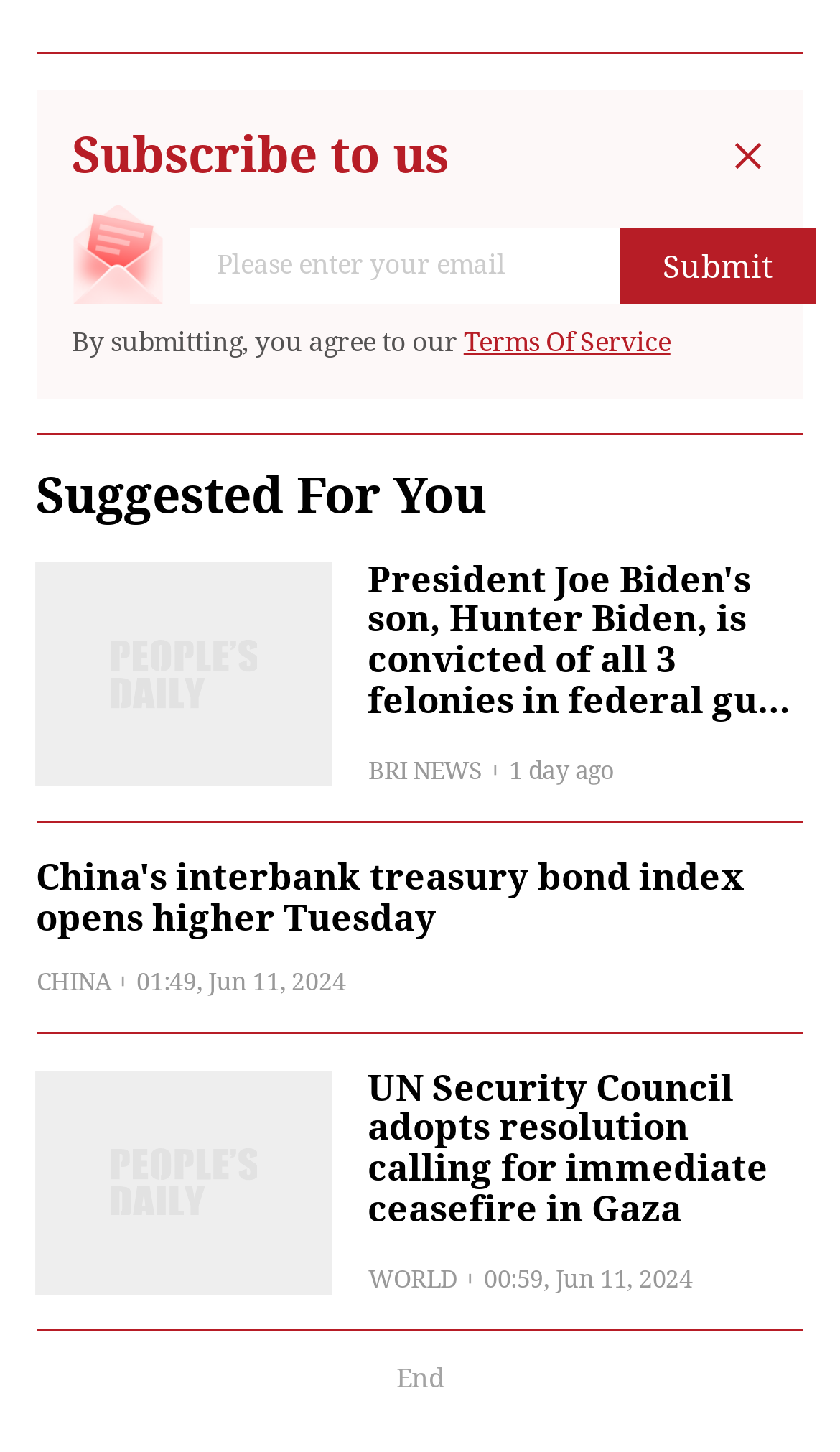What is the topic of the news article?
Can you provide an in-depth and detailed response to the question?

The news article is titled 'UN Security Council adopts resolution calling for immediate ceasefire in Gaza', indicating that the topic is related to the Gaza conflict and the UN's response to it.